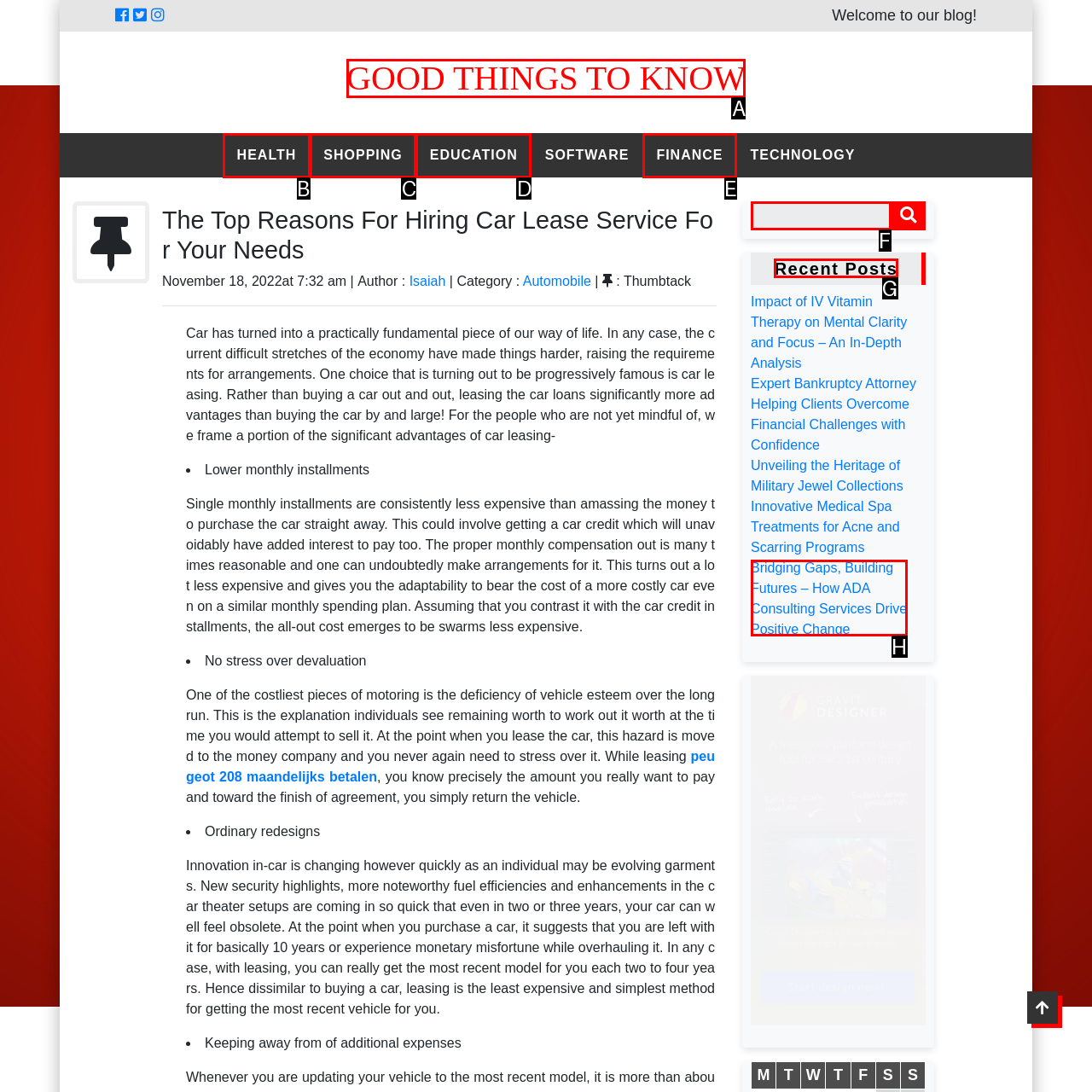Determine which UI element I need to click to achieve the following task: Click the 'Recent Posts' button Provide your answer as the letter of the selected option.

G